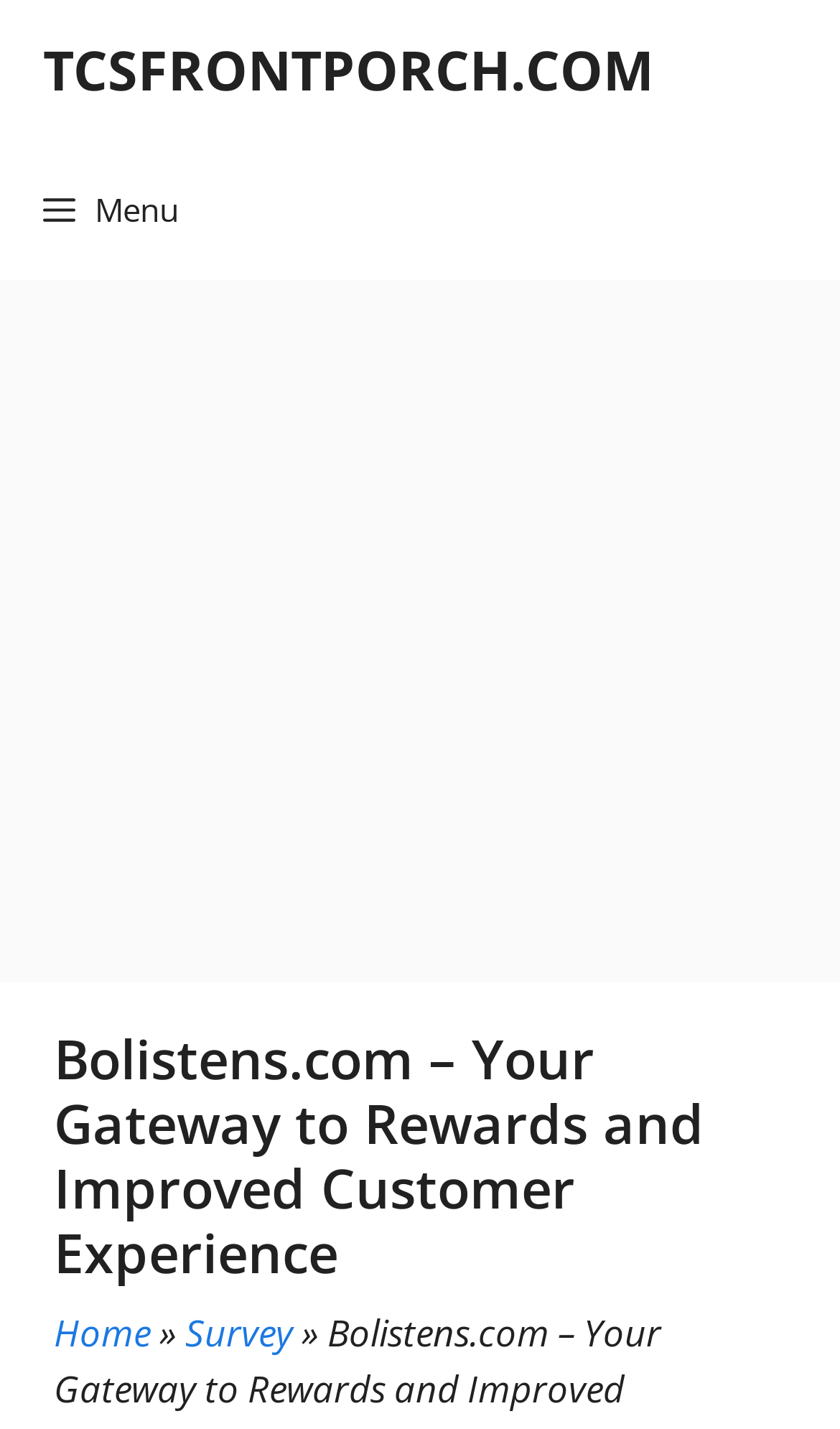What is the layout of the webpage?
Look at the screenshot and respond with a single word or phrase.

Header and content section